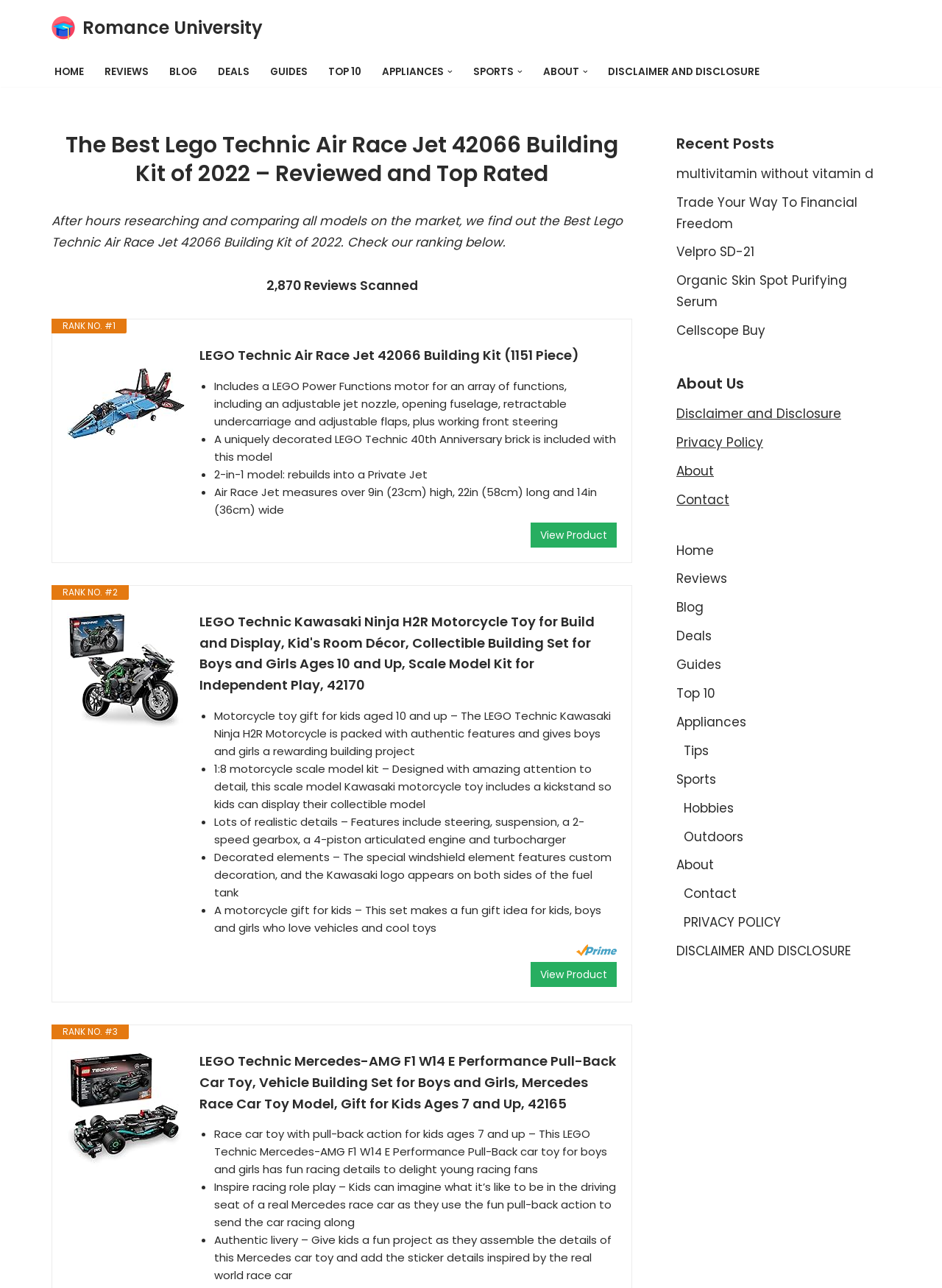What is the category of the products?
Please use the image to deliver a detailed and complete answer.

Based on the webpage, all the products listed are Lego Technic products, including the Air Race Jet, Kawasaki Ninja H2R Motorcycle, and Mercedes-AMG F1 W14 E Performance Pull-Back Car, indicating that the category of the products is Lego Technic.